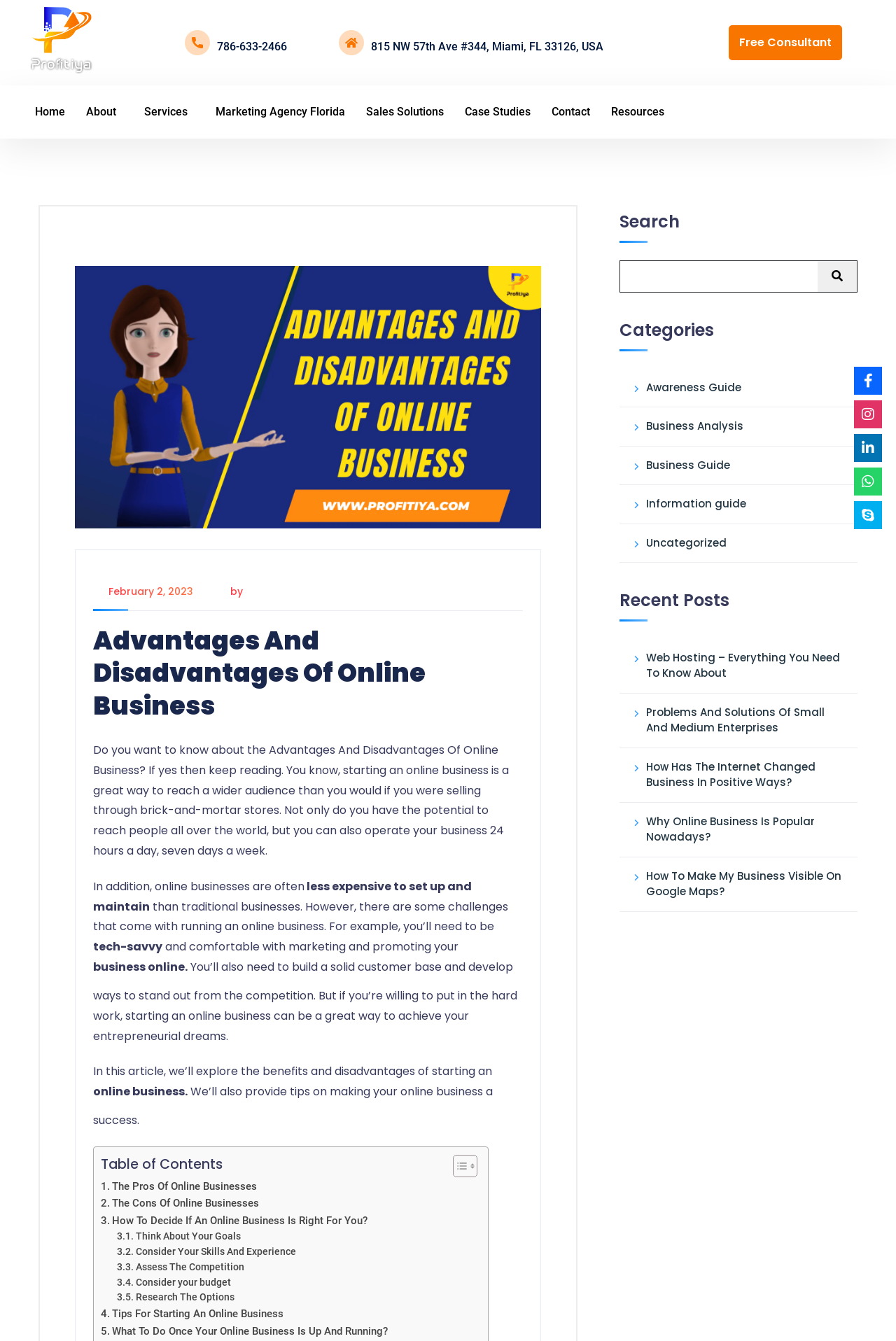Based on the image, please respond to the question with as much detail as possible:
How many social media links are at the bottom of the webpage?

I counted the number of social media links at the bottom of the webpage by looking at the link elements with the bounding box coordinates [0.953, 0.273, 0.984, 0.294], [0.953, 0.299, 0.984, 0.319], and so on.